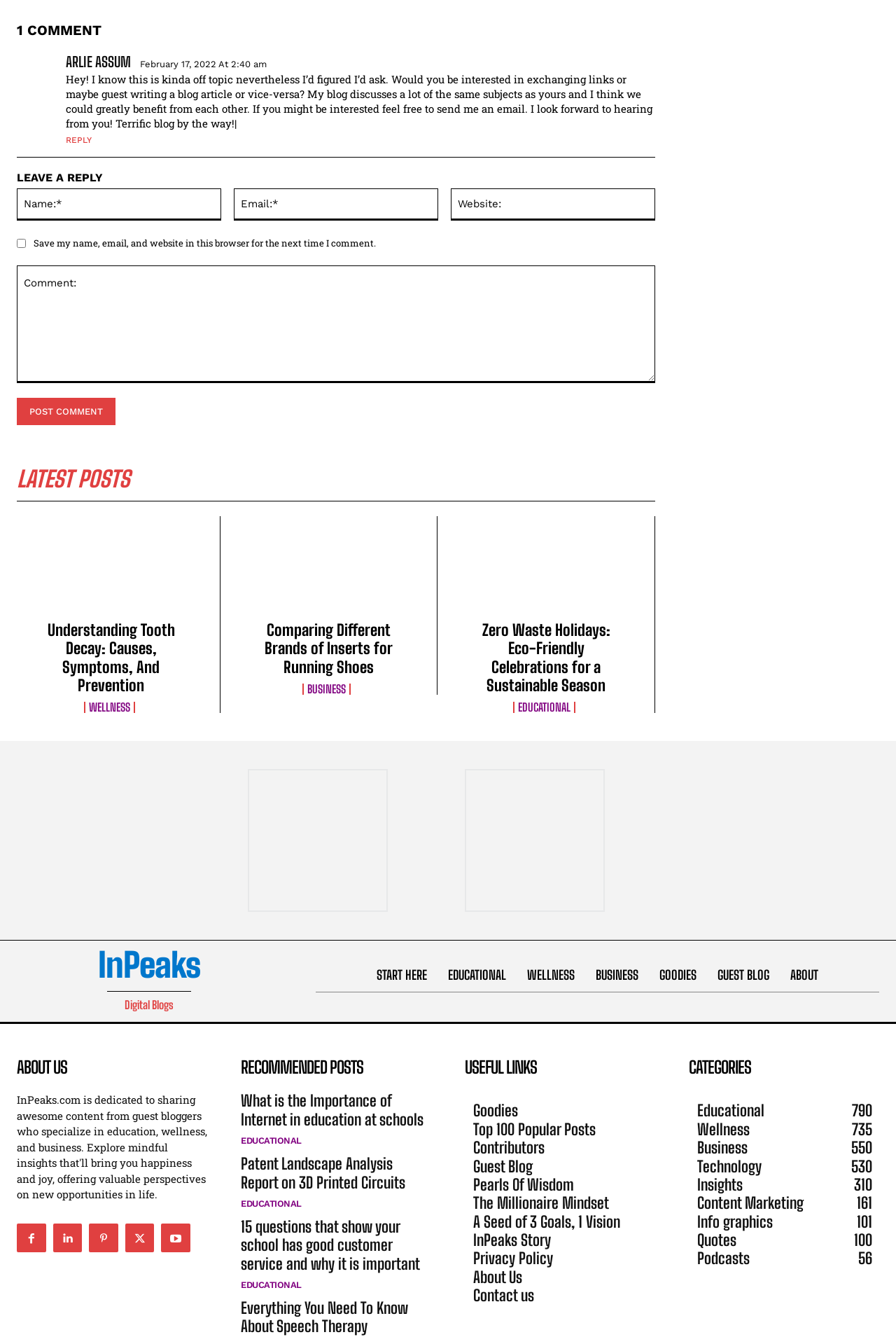What is the 'RECOMMENDED POSTS' section for?
Use the information from the image to give a detailed answer to the question.

The 'RECOMMENDED POSTS' section displays a list of links to various blog posts, including 'What is the Importance of Internet in education at schools', 'Patent Landscape Analysis Report on 3D Printed Circuits', and '15 questions that show your school has good customer service and why it is important'. The presence of these links suggests that this section is recommending these blog posts to users, possibly based on their relevance or popularity.